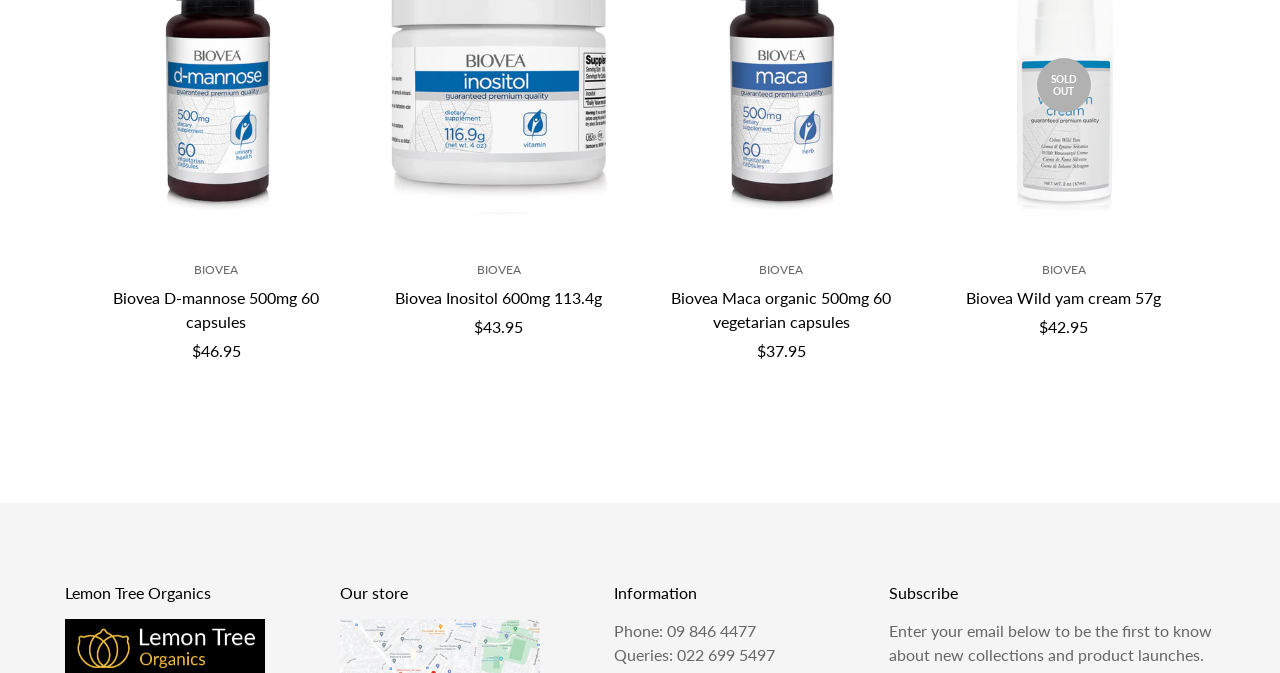What is the price of 'Biovea Inositol 600mg 113.4g'?
Please answer the question with a single word or phrase, referencing the image.

$43.95